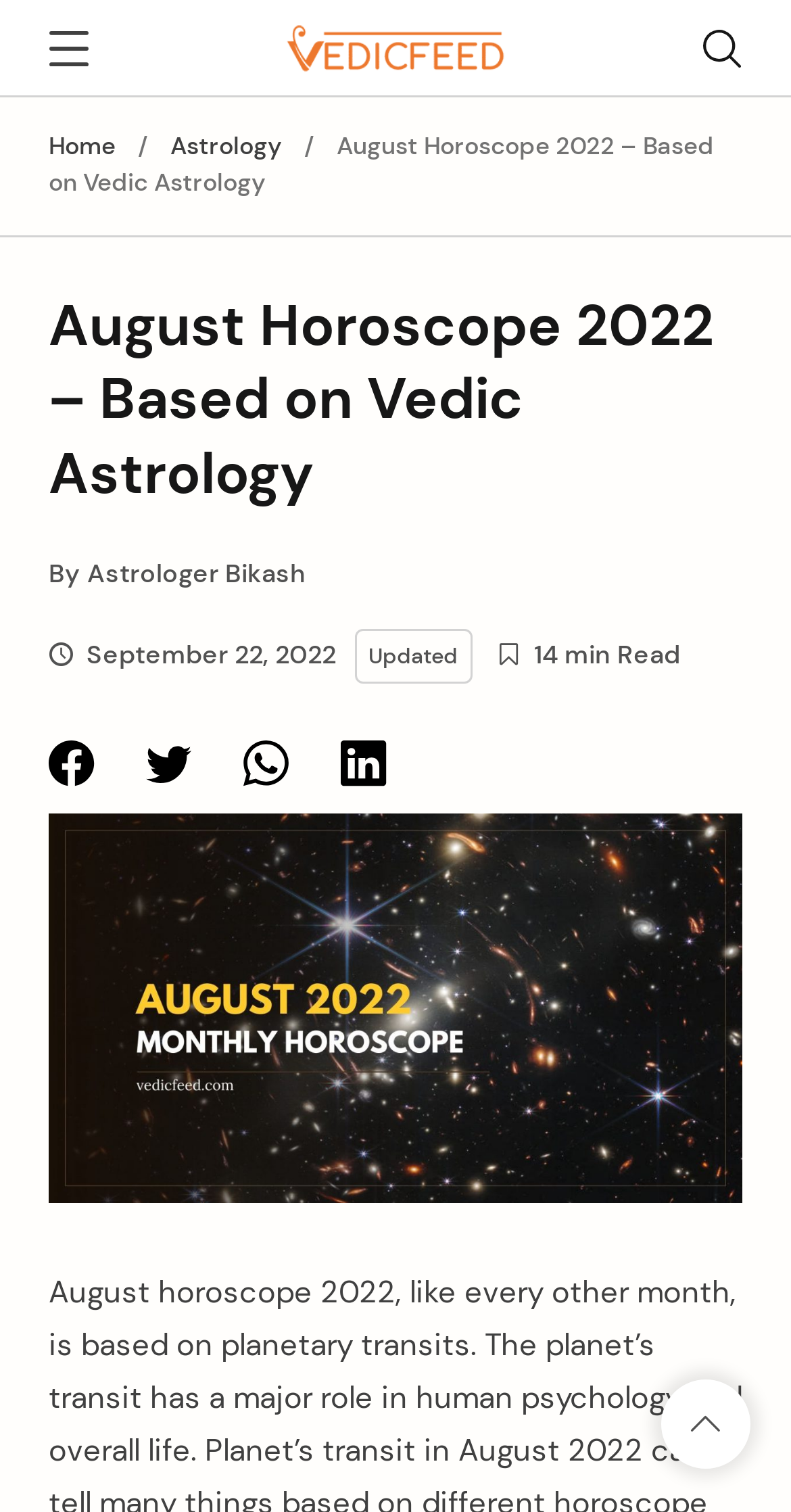Identify and generate the primary title of the webpage.

August Horoscope 2022 – Based on Vedic Astrology